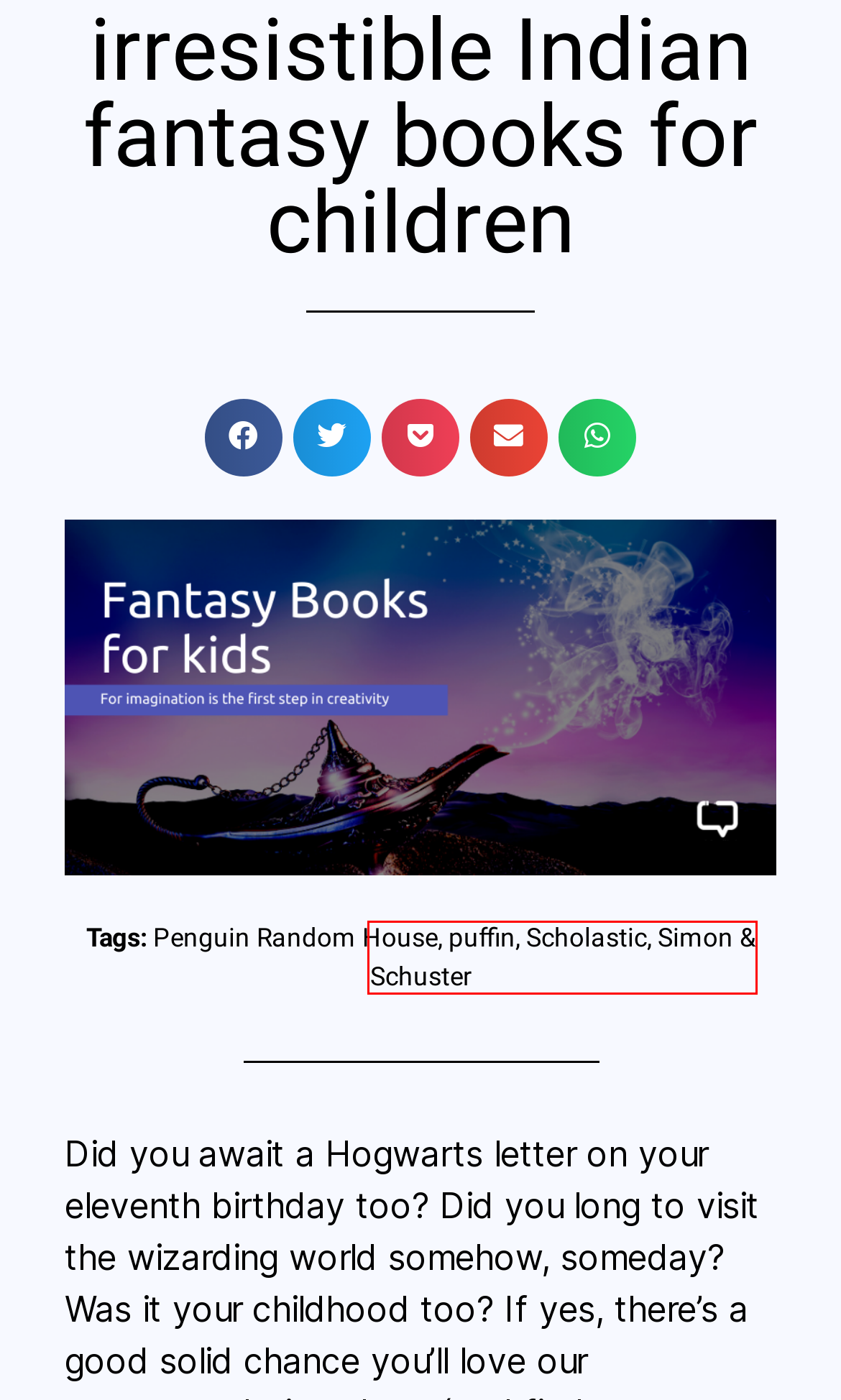You are given a screenshot of a webpage with a red rectangle bounding box. Choose the best webpage description that matches the new webpage after clicking the element in the bounding box. Here are the candidates:
A. Contact Us - Purple Pencil Project
B. 18 Books Carving Indian History Timeline
C. 7 Japanese Mystery Novels to Keep You on the Edge of Your Seat - Purple Pencil Project
D. puffin Archives - Purple Pencil Project
E. Scholastic Archives - Purple Pencil Project
F. Simon & Schuster Archives - Purple Pencil Project
G. Meghalaya: Culture of the Abode of Clouds through books
H. Which Indian bookstore can you support right now? - Purple Pencil Project

F